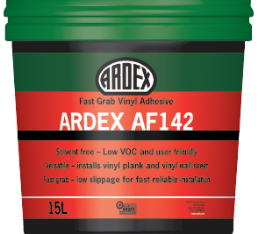Who can benefit from using the ARDEX AF142 adhesive?
Please answer the question with as much detail and depth as you can.

The caption suggests that the ARDEX AF142 adhesive is particularly advantageous for both amateur DIYers and professional installers looking for a dependable adhesive solution for flooring projects, implying that it is suitable for a wide range of users.